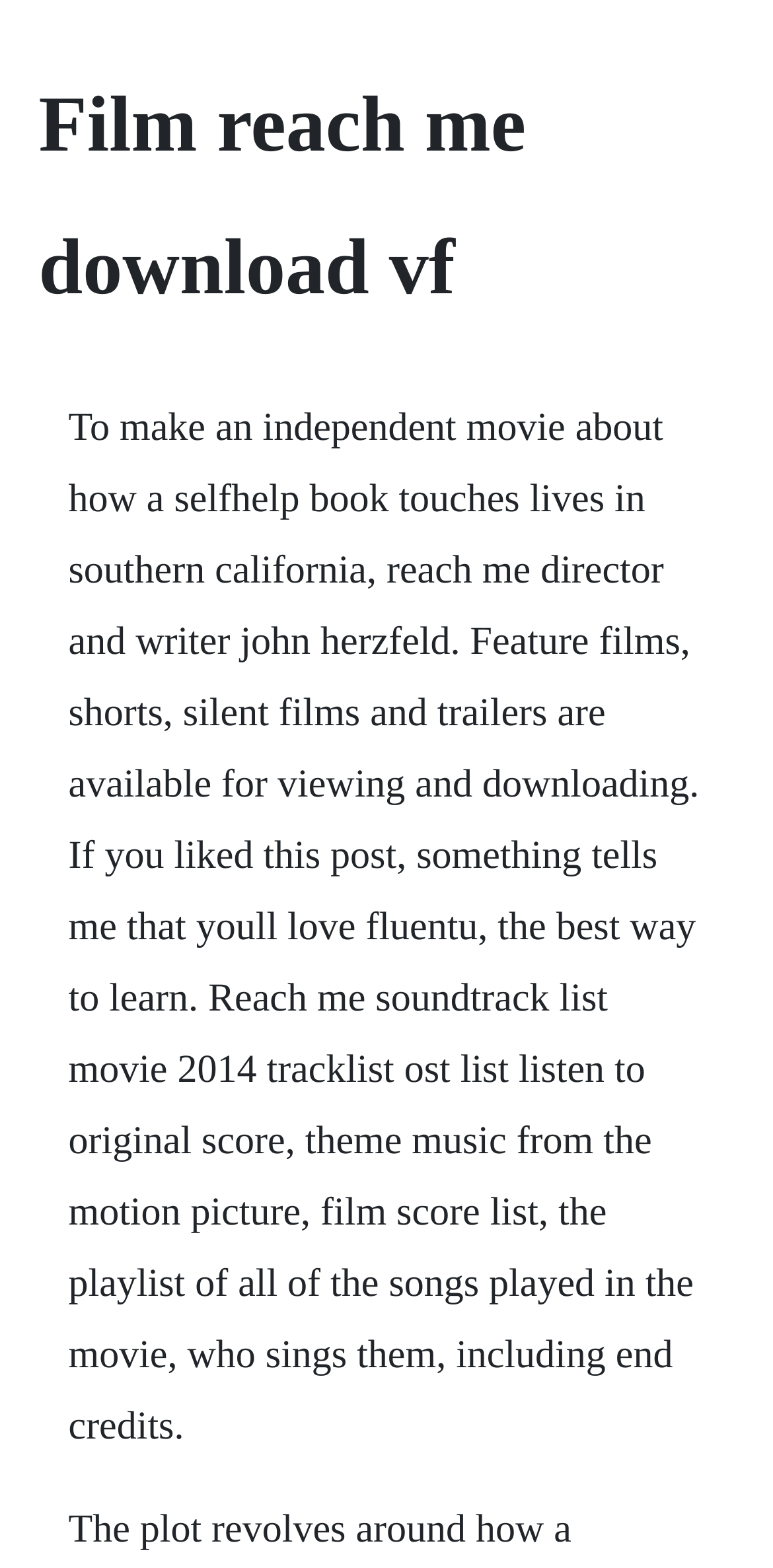Please identify and generate the text content of the webpage's main heading.

Film reach me download vf